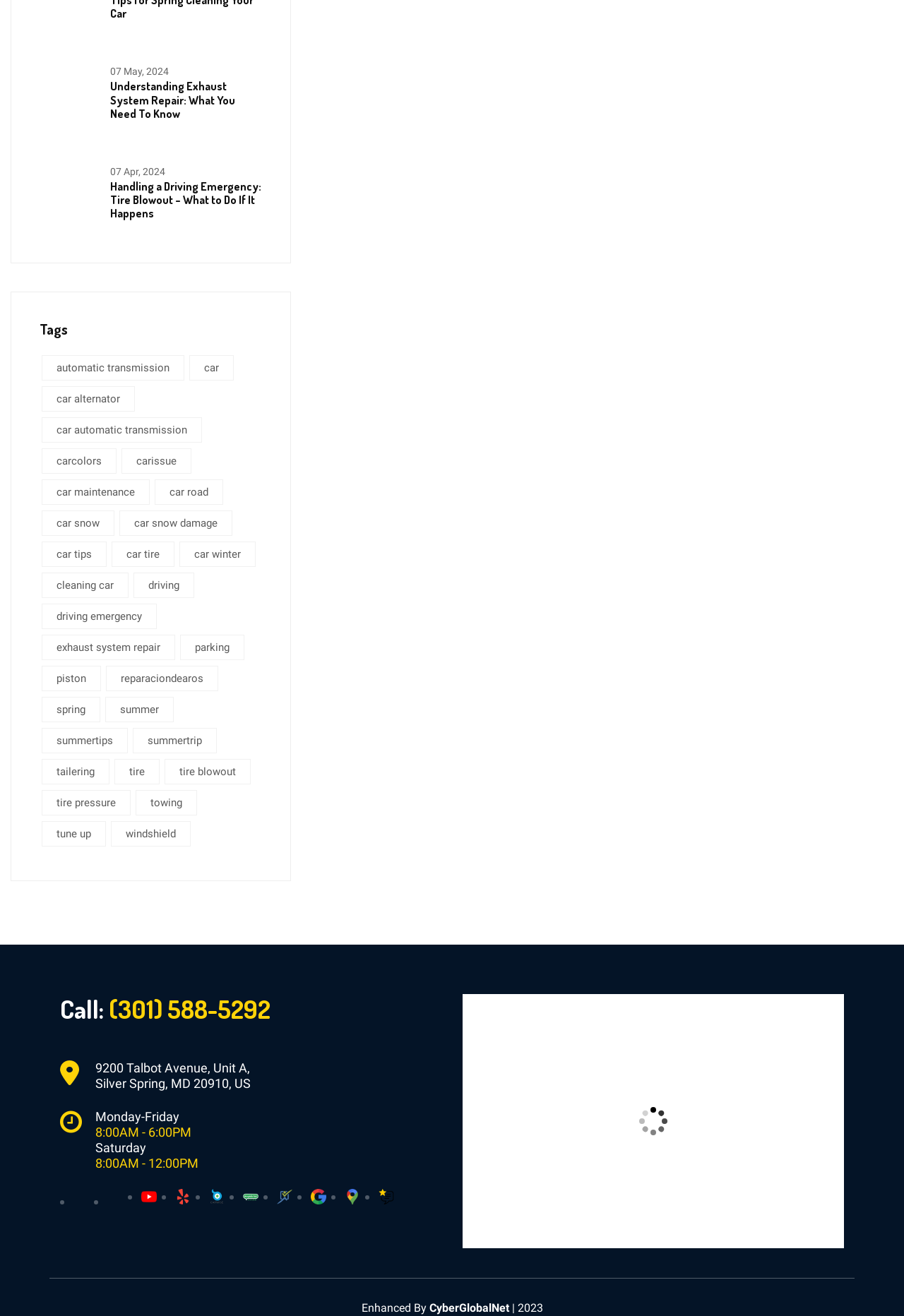Find the bounding box coordinates of the element to click in order to complete the given instruction: "Call the phone number (301) 588-5292."

[0.12, 0.755, 0.299, 0.779]